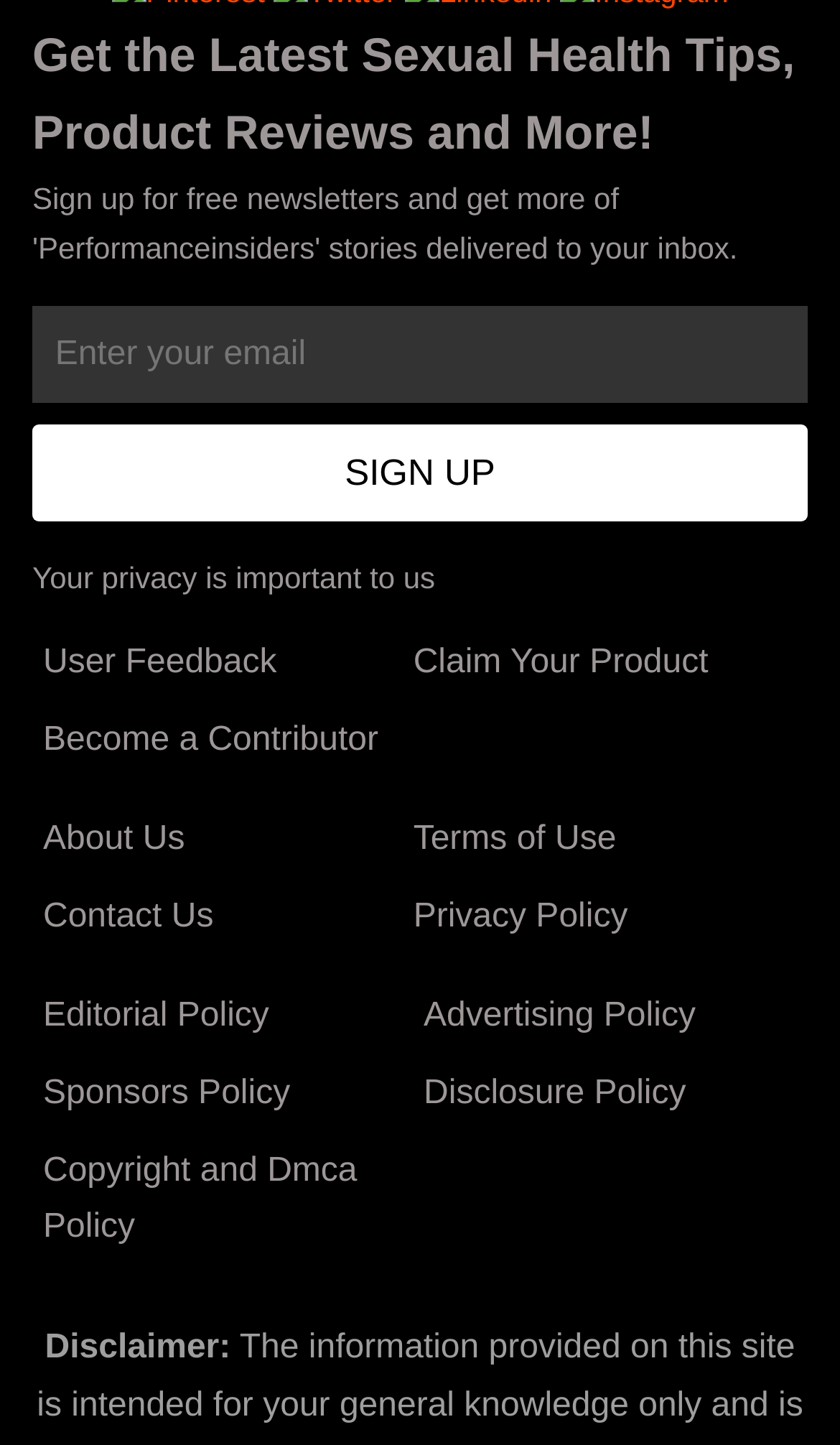Refer to the image and offer a detailed explanation in response to the question: What is the purpose of the email textbox?

The email textbox is required and is accompanied by a 'Sign Up' button, indicating that the user needs to enter their email address to sign up for something, likely a newsletter or subscription.